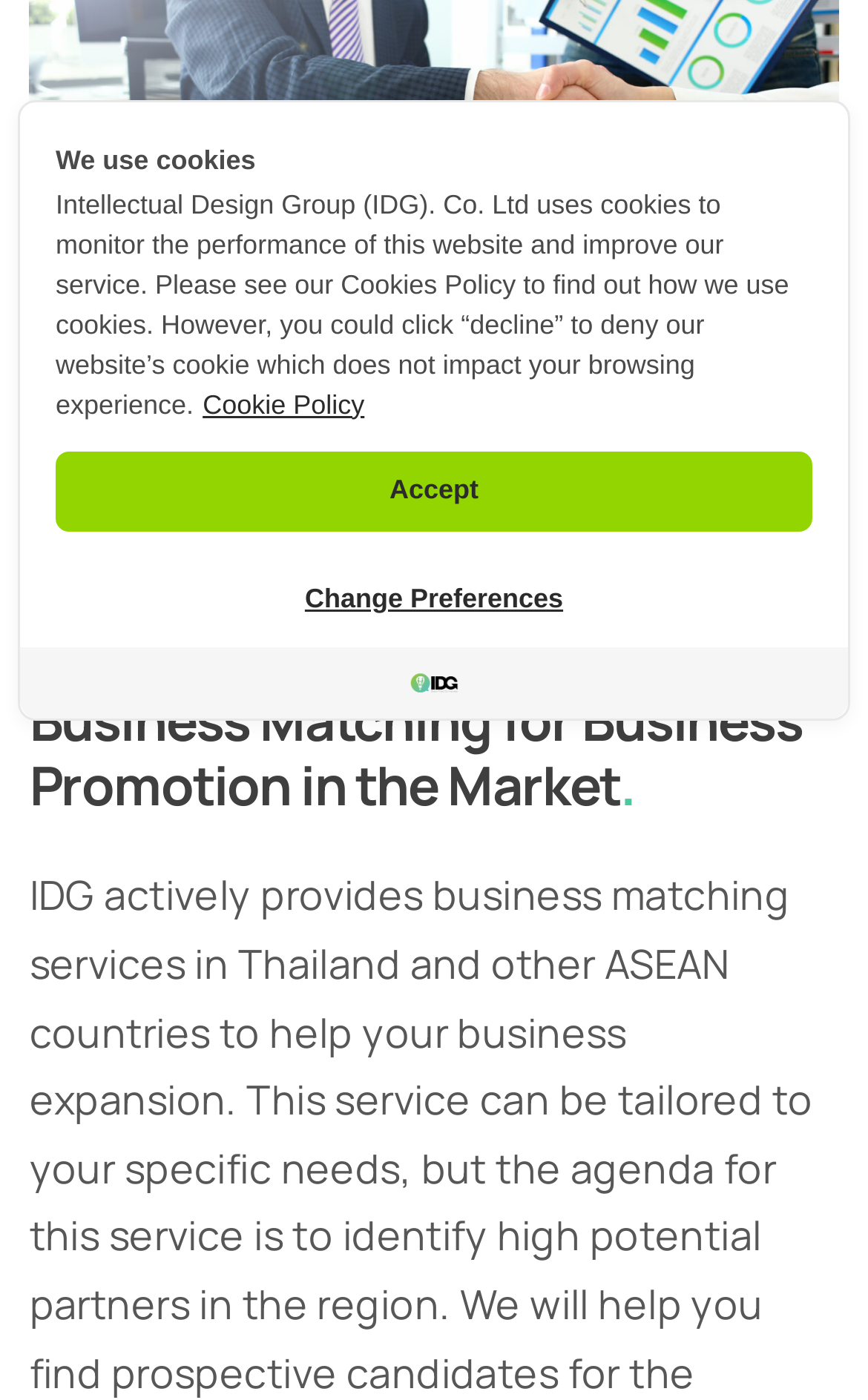For the following element description, predict the bounding box coordinates in the format (top-left x, top-left y, bottom-right x, bottom-right y). All values should be floating point numbers between 0 and 1. Description: Accounting & Taxation Services

[0.0, 0.524, 0.793, 0.639]